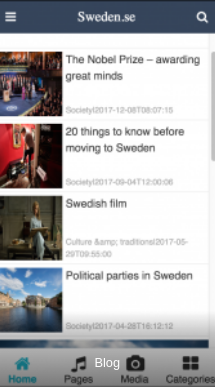What type of content is provided in the application?
Give a one-word or short-phrase answer derived from the screenshot.

Informative content